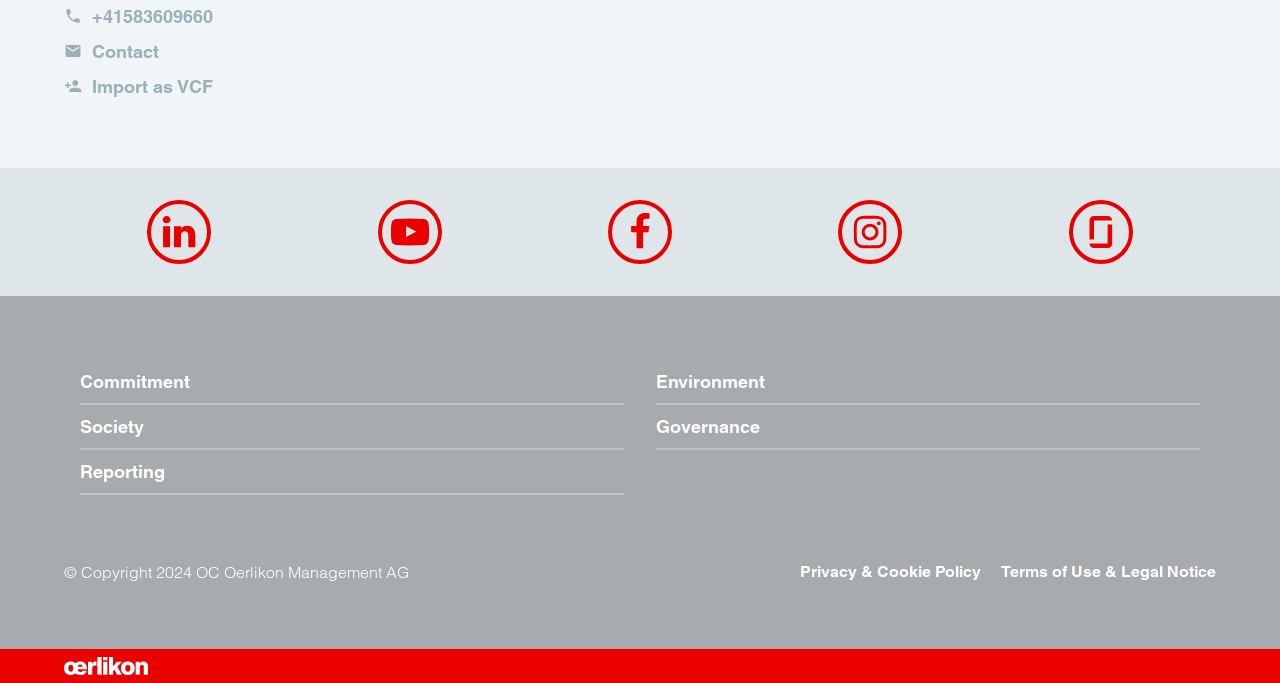Please provide the bounding box coordinates for the element that needs to be clicked to perform the instruction: "Visit LinkedIn". The coordinates must consist of four float numbers between 0 and 1, formatted as [left, top, right, bottom].

[0.115, 0.292, 0.165, 0.386]